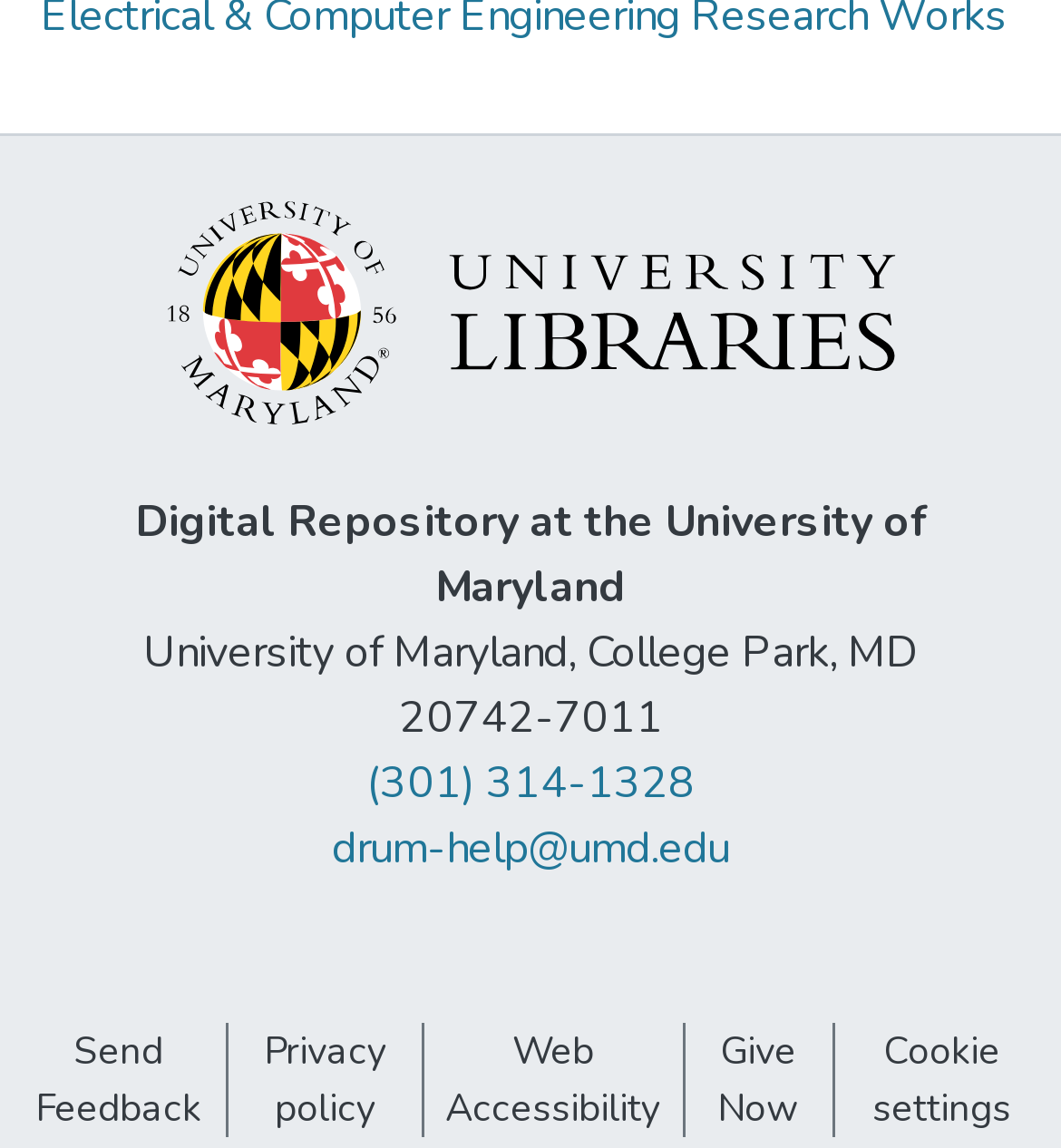Determine the bounding box coordinates for the area that needs to be clicked to fulfill this task: "View university library information". The coordinates must be given as four float numbers between 0 and 1, i.e., [left, top, right, bottom].

[0.127, 0.429, 0.873, 0.538]